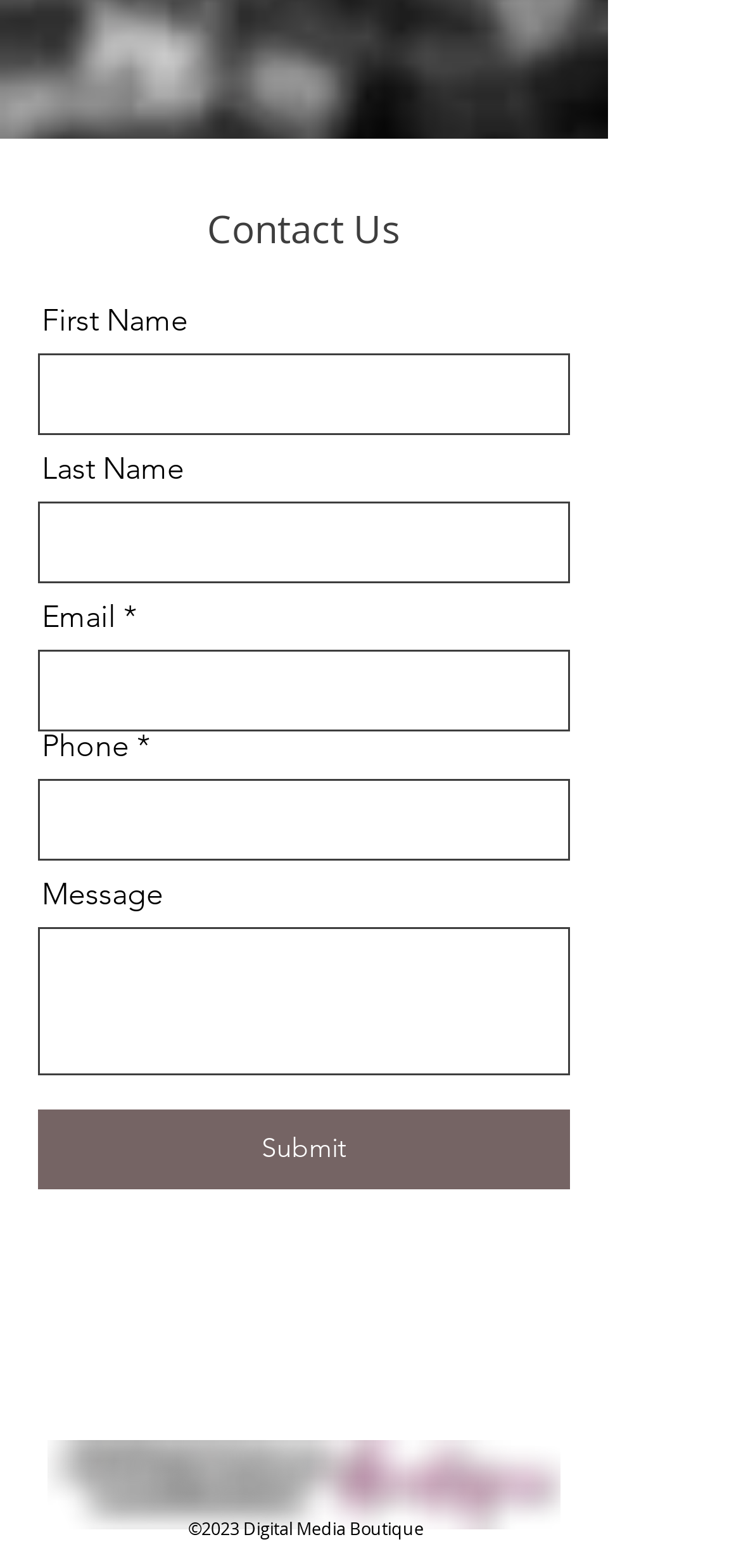What is the copyright year of the webpage?
Identify the answer in the screenshot and reply with a single word or phrase.

2023